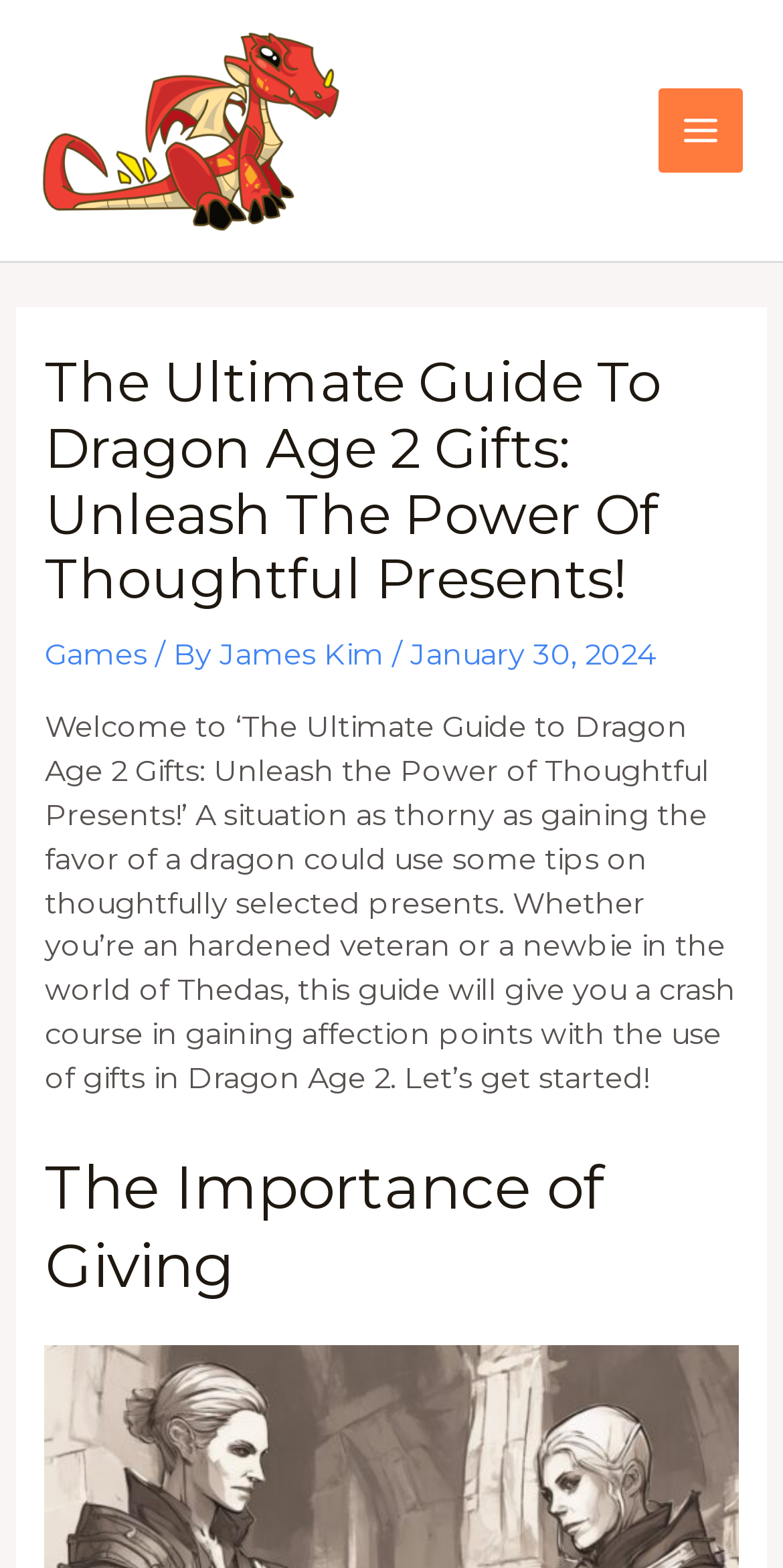Can you look at the image and give a comprehensive answer to the question:
What is the date of the article?

The date of the article is mentioned in the header section of the webpage, where it says 'January 30, 2024'.